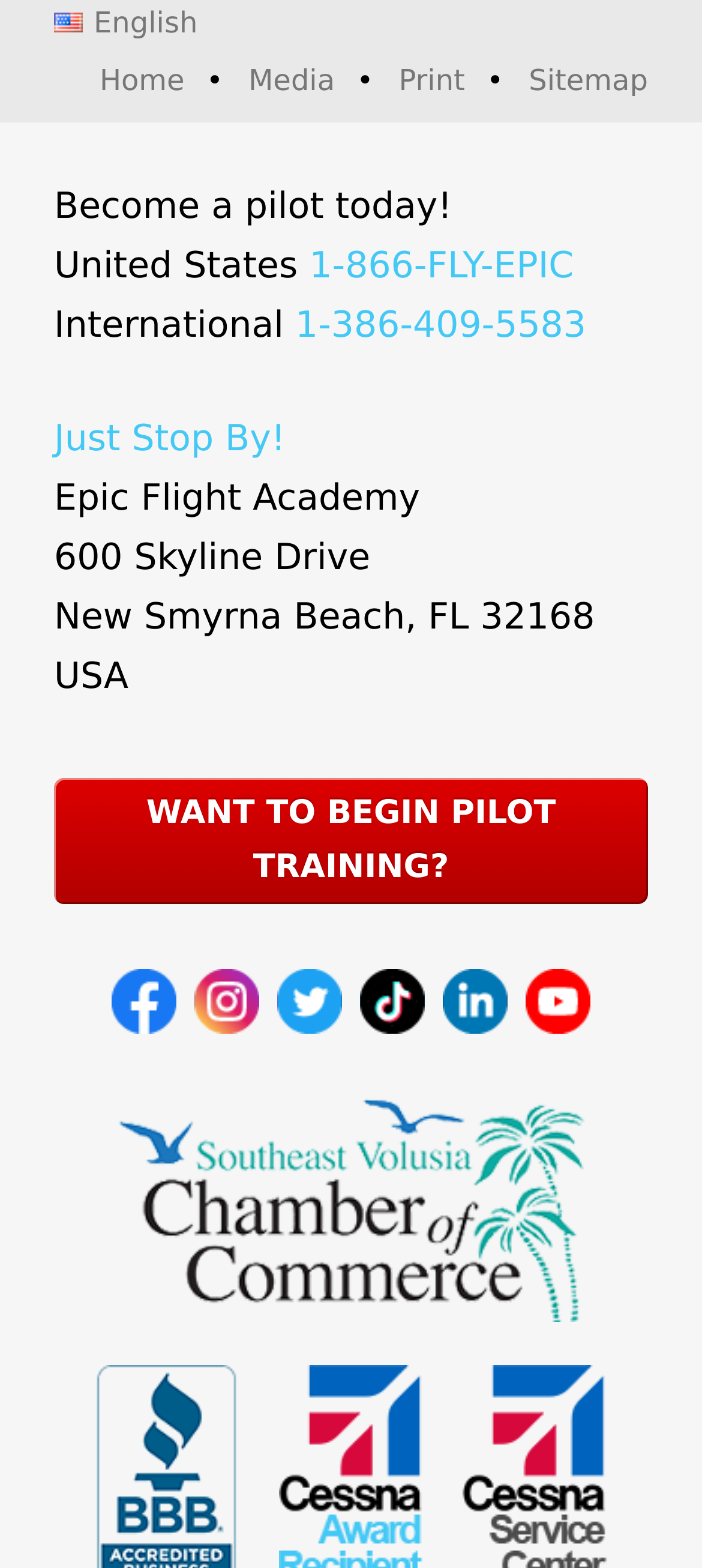What is the address of the flight academy?
Please answer using one word or phrase, based on the screenshot.

600 Skyline Drive, New Smyrna Beach, FL 32168 USA